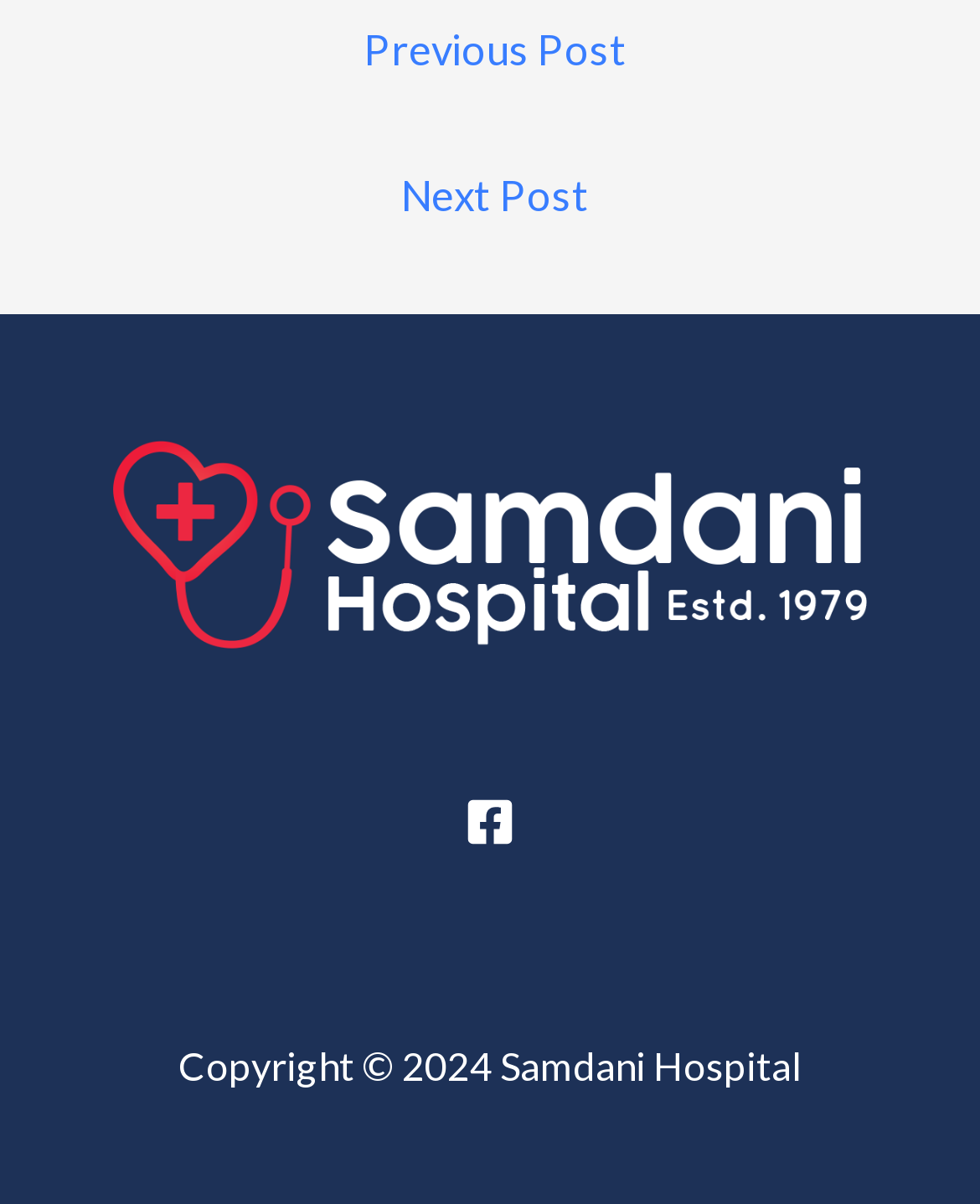Using the element description: "Next Post →", determine the bounding box coordinates. The coordinates should be in the format [left, top, right, bottom], with values between 0 and 1.

[0.027, 0.128, 0.984, 0.208]